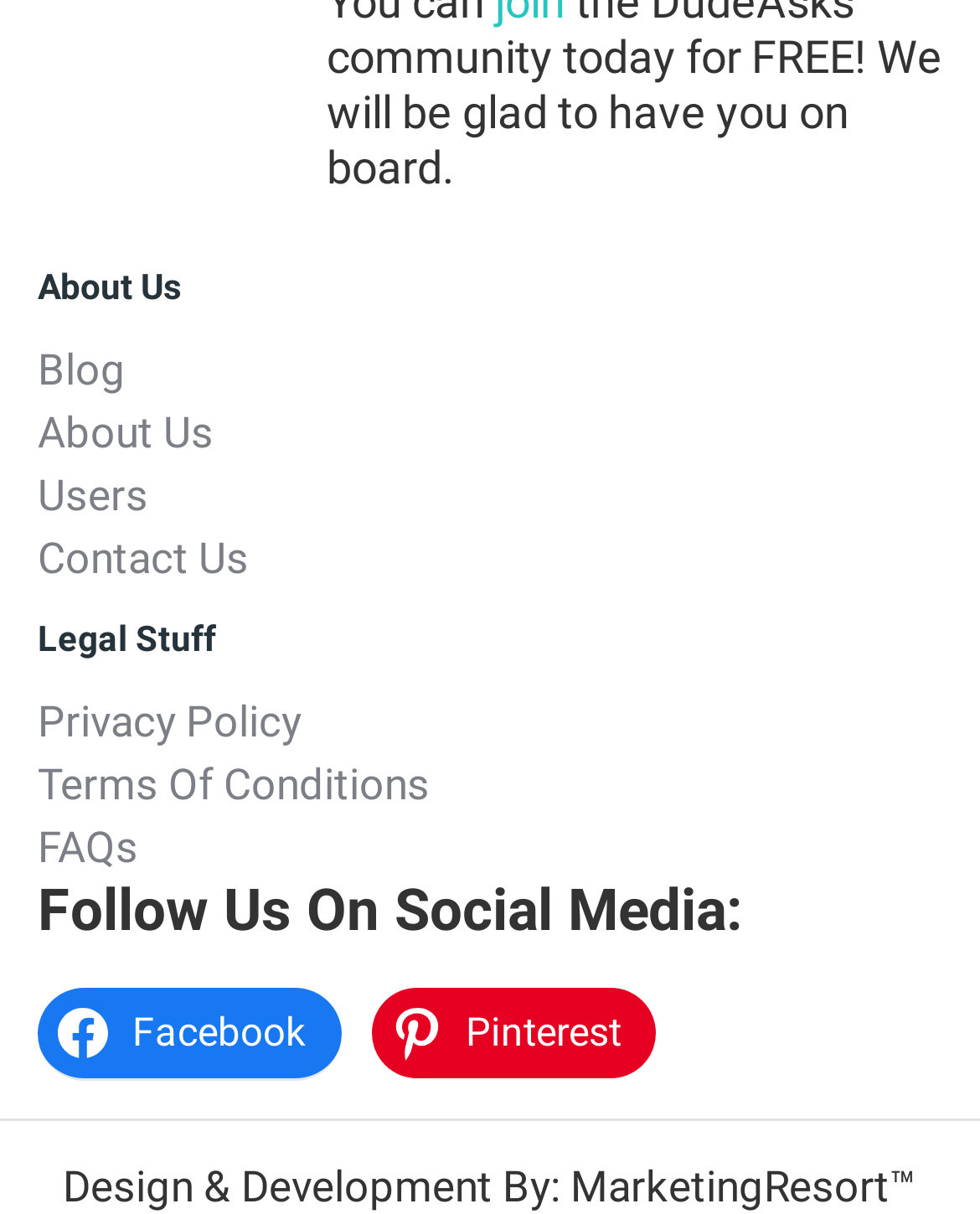Determine the bounding box coordinates of the region I should click to achieve the following instruction: "check privacy policy". Ensure the bounding box coordinates are four float numbers between 0 and 1, i.e., [left, top, right, bottom].

[0.038, 0.573, 0.308, 0.615]